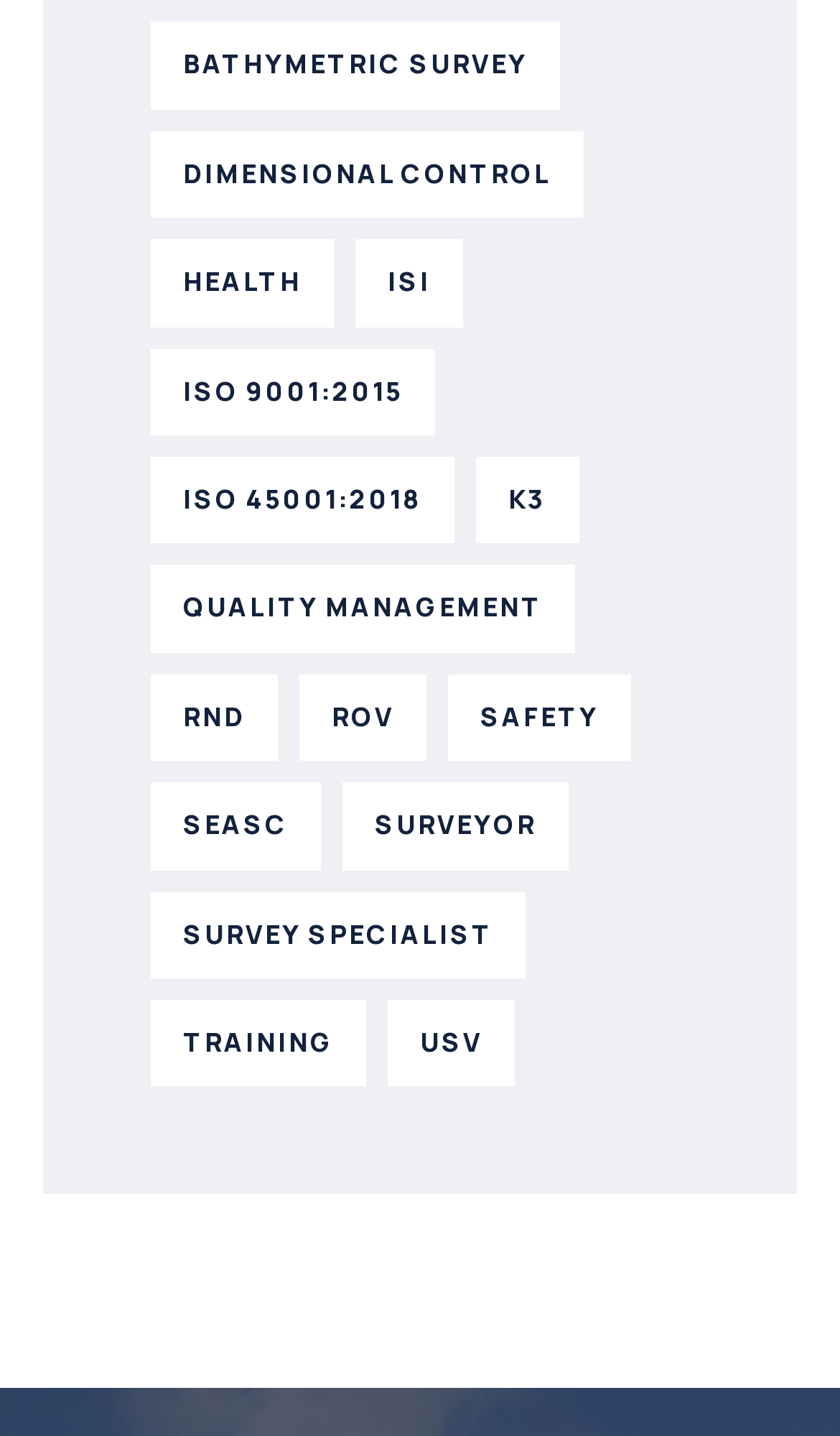Use a single word or phrase to answer the question: How many items are in the 'RnD' category?

6